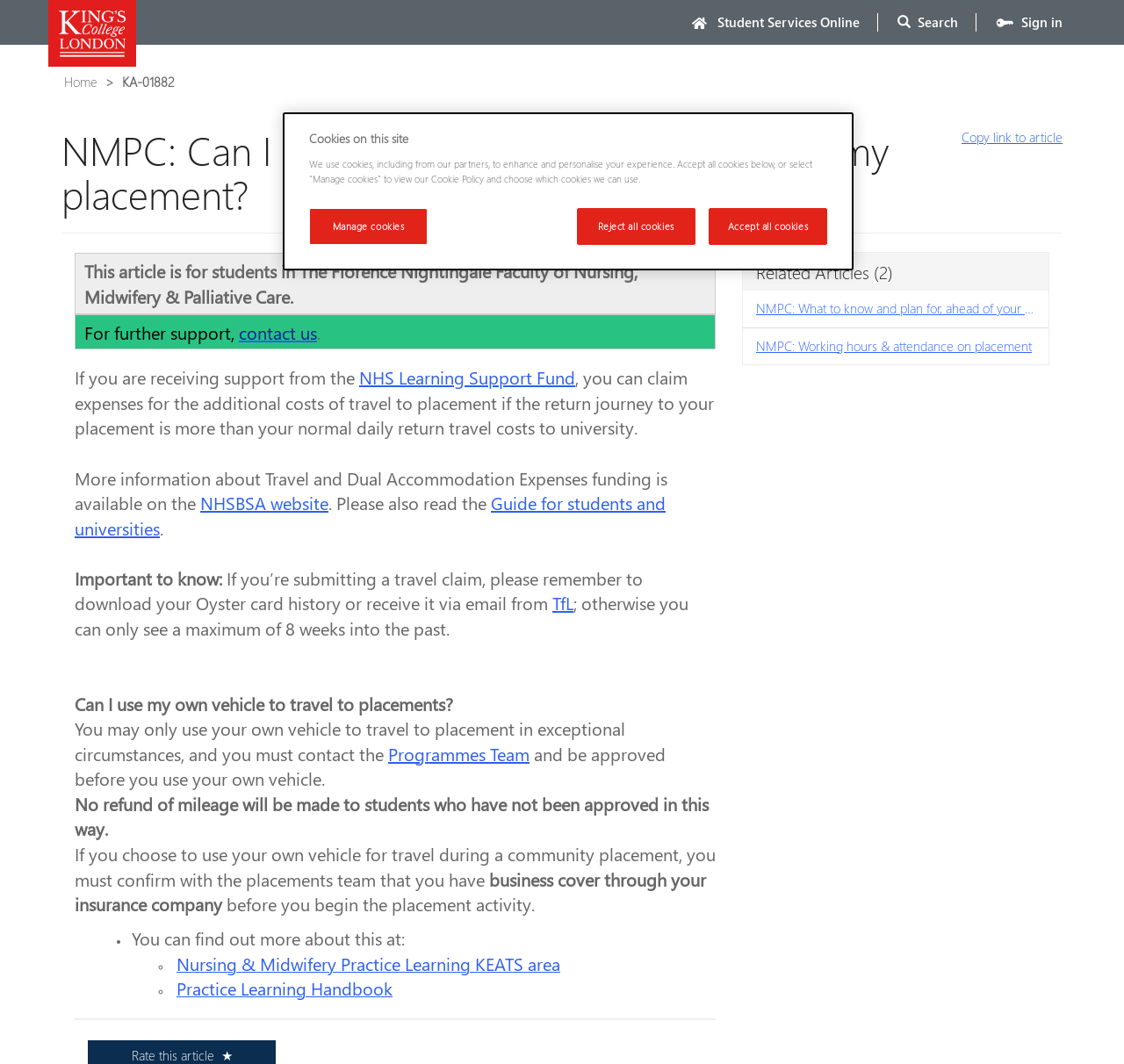Can you pinpoint the bounding box coordinates for the clickable element required for this instruction: "Search for something"? The coordinates should be four float numbers between 0 and 1, i.e., [left, top, right, bottom].

[0.787, 0.0, 0.864, 0.041]